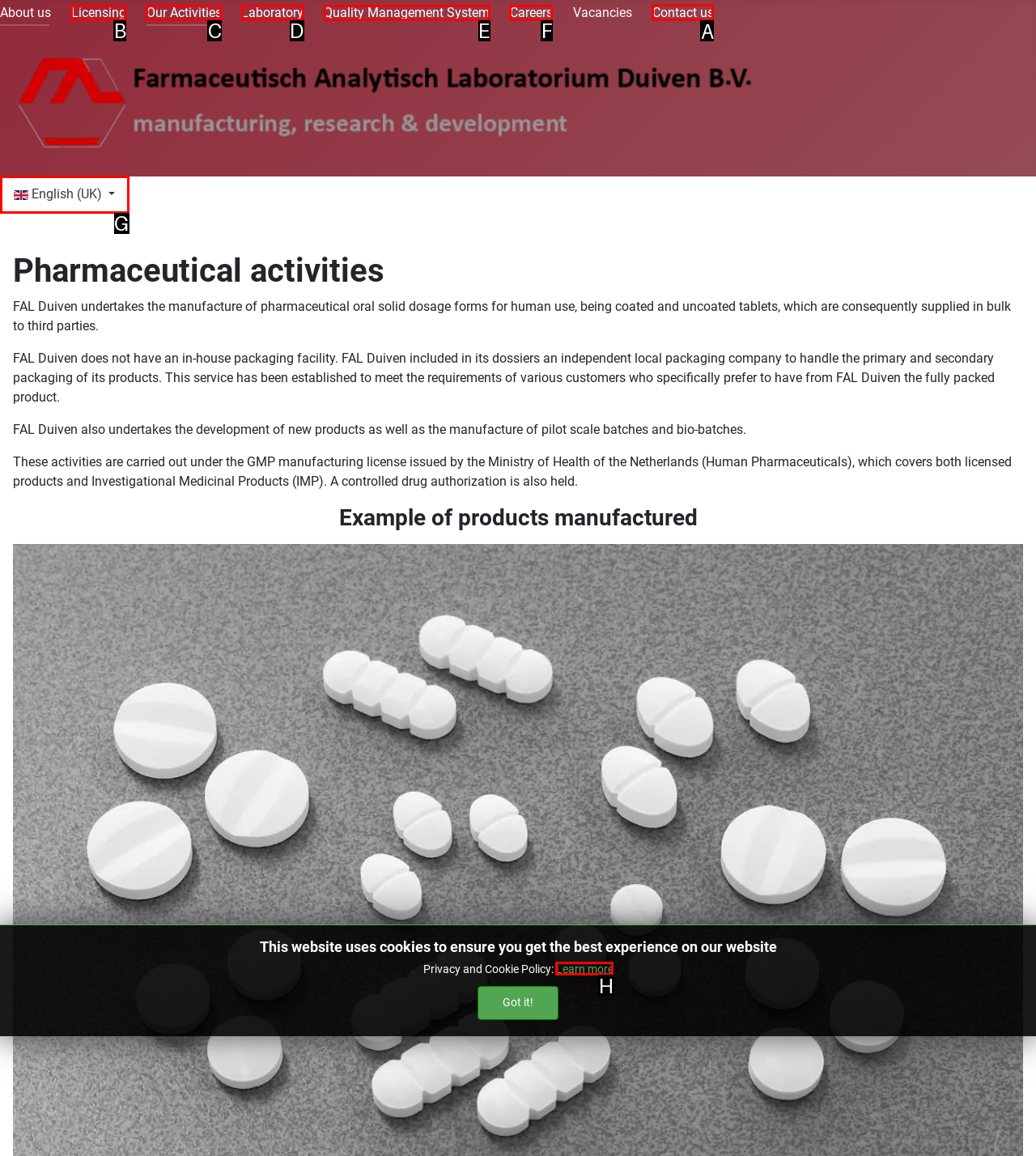Tell me which one HTML element you should click to complete the following task: Edit the current page
Answer with the option's letter from the given choices directly.

None